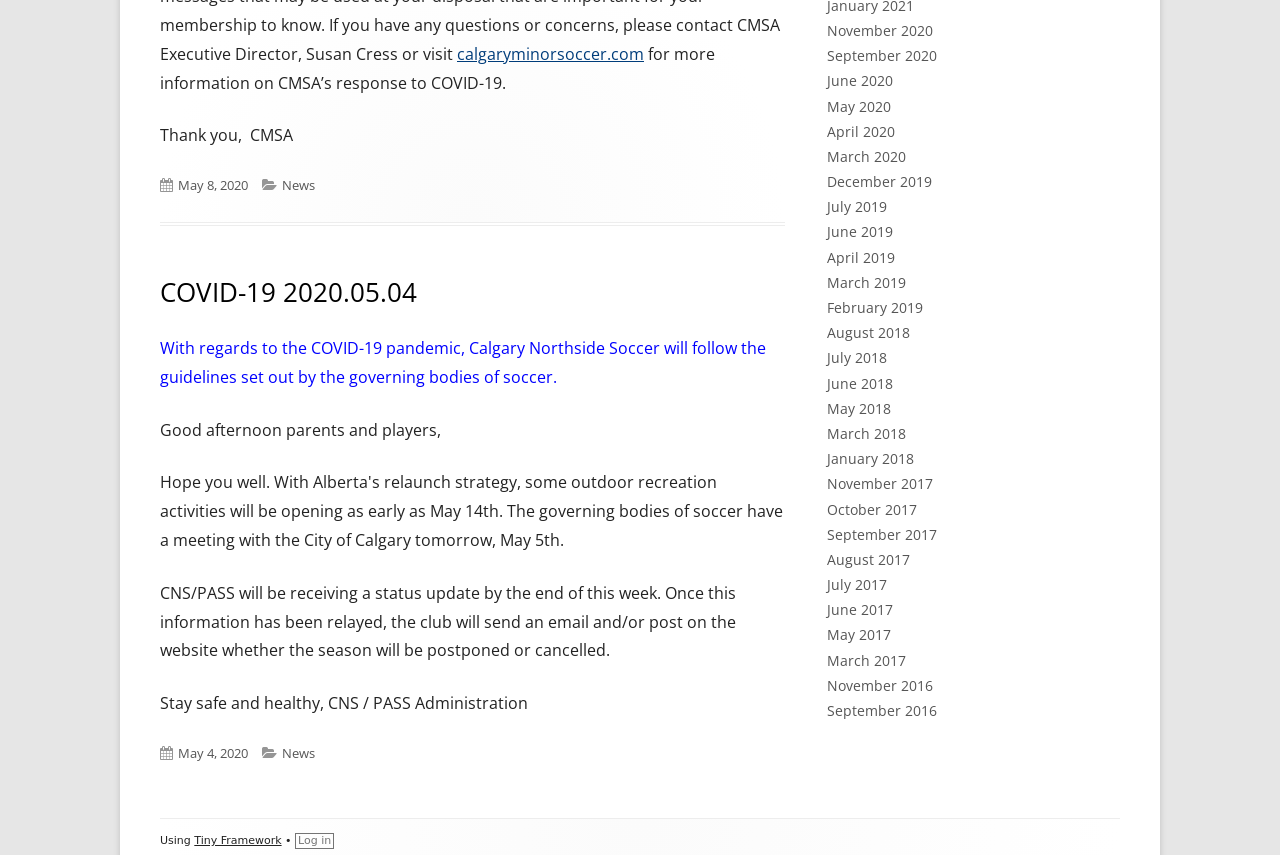What is the category of the article?
Look at the image and respond with a one-word or short-phrase answer.

News